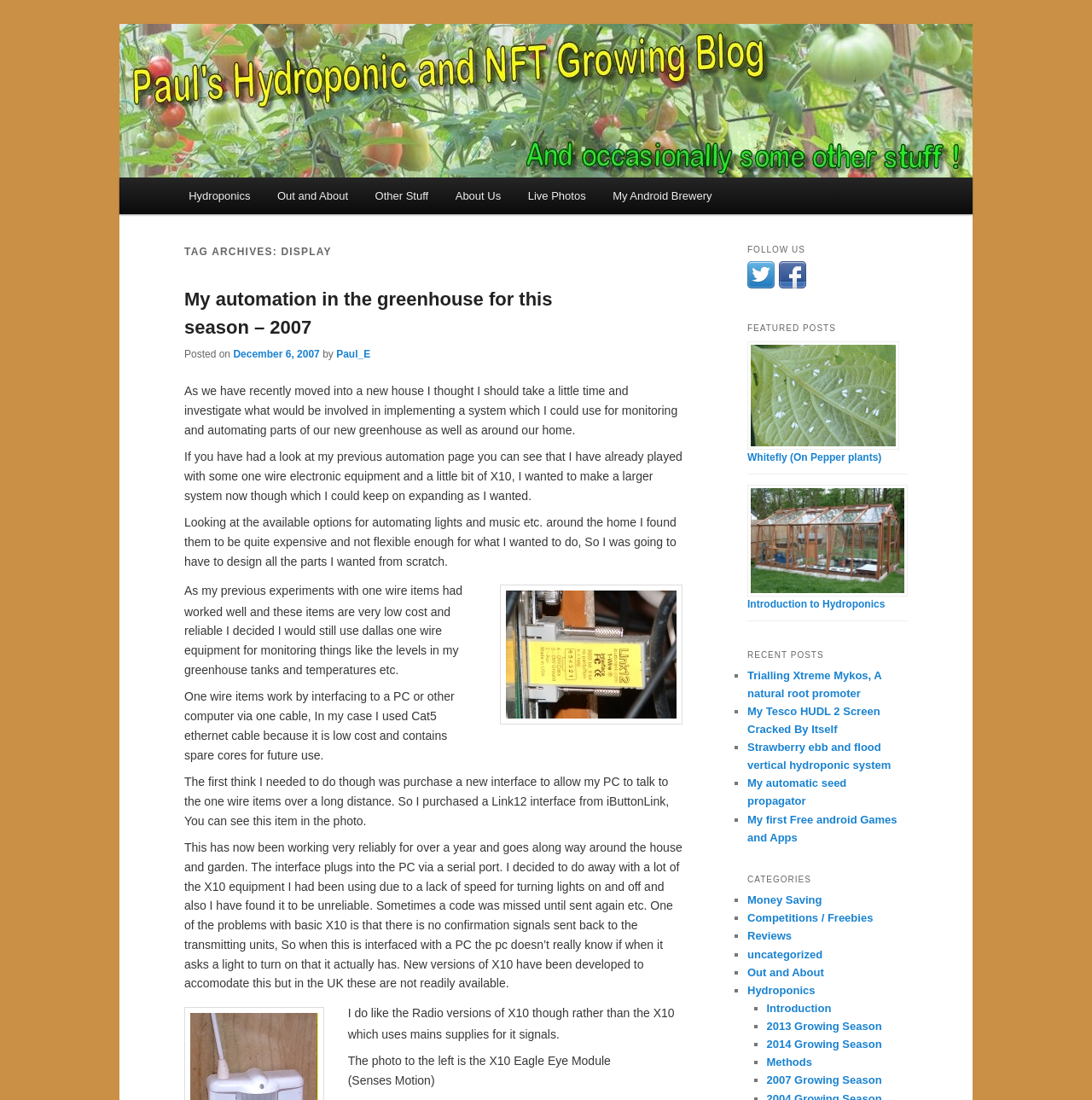Summarize the webpage with intricate details.

The webpage is a blog focused on hydroponic and NFT growing, with a personal touch. At the top, there is a heading with the blog's title, "Paul's Hydroponic and NFT Growing blog", which is also a link. Below it, there is a brief description of the blog's content, which includes practical growing information for home growers.

The main menu is located on the left side, with links to various categories such as "Hydroponics", "Out and About", "Other Stuff", "About Us", "Live Photos", and "My Android Brewery". 

On the right side, there is a section titled "TAG ARCHIVES: DISPLAY", which appears to be a blog post archive. The first post is titled "My automation in the greenhouse for this season – 2007" and includes a link to the full post. The post has a brief summary, followed by a longer text describing the author's experience with automating their greenhouse. There are also several images scattered throughout the text.

Below the blog post, there are sections for "FOLLOW US" with links to Twitter and Facebook, "FEATURED POSTS" with images and links to two posts, "RECENT POSTS" with a list of five recent posts, and "CATEGORIES" with a list of categories including "Money Saving", "Competitions / Freebies", and "Hydroponics".

Overall, the webpage has a simple and organized layout, with a focus on sharing the author's knowledge and experience in hydroponic and NFT growing.